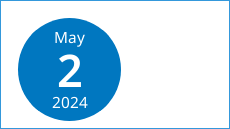Thoroughly describe everything you see in the image.

The image features a circular date indicator with a bright blue background. Centered within the circle, the date reads "2" prominently, flanked by the month "May" at the top and the year "2024" at the bottom. This visually appealing design highlights the specific date, likely indicating an event or important day related to the context of an article or blog post. The choice of colors and the bold numeric display draws immediate attention, making it an effective visual element for conveying time-sensitive information.